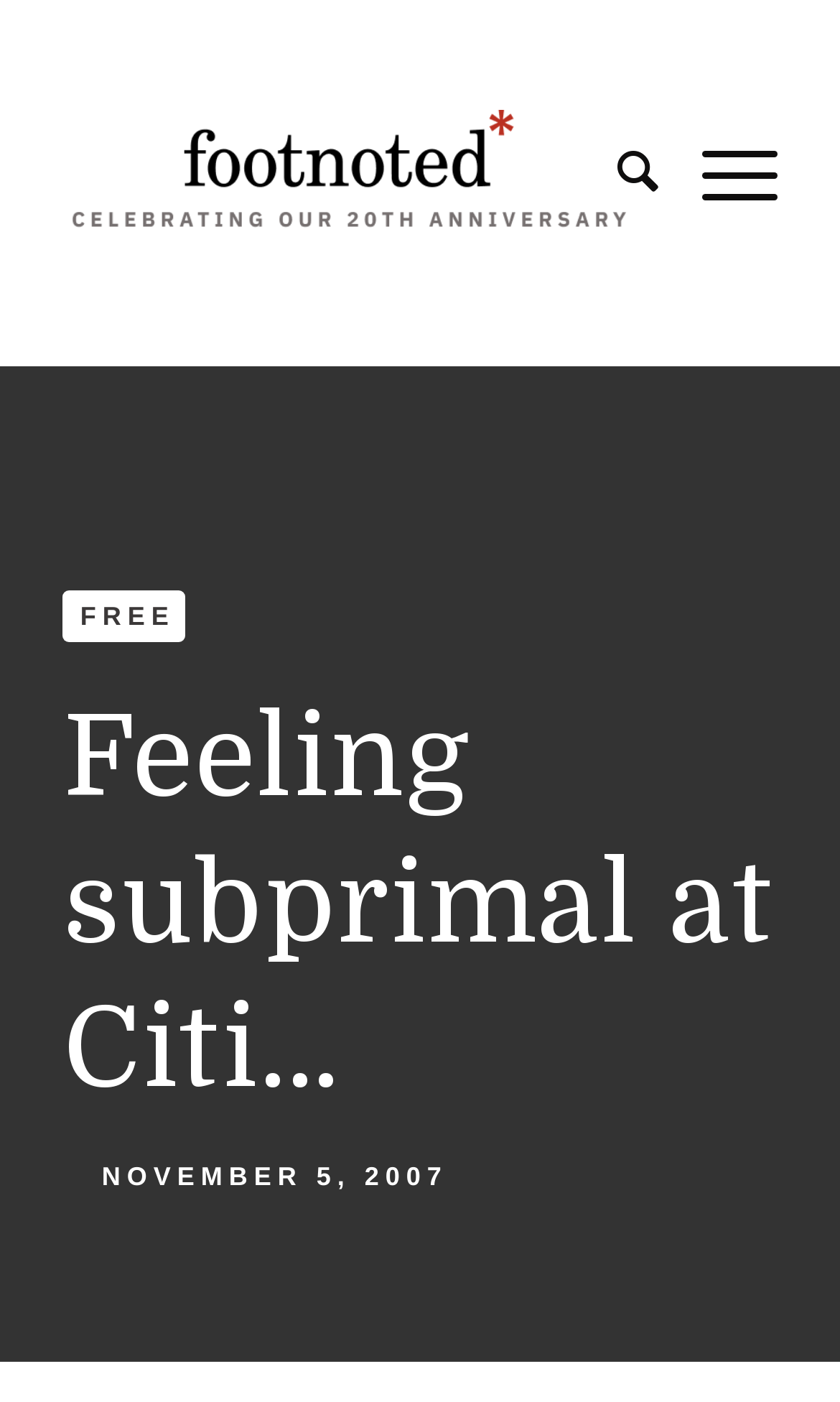Please respond to the question using a single word or phrase:
What is the date of the article?

NOVEMBER 5, 2007